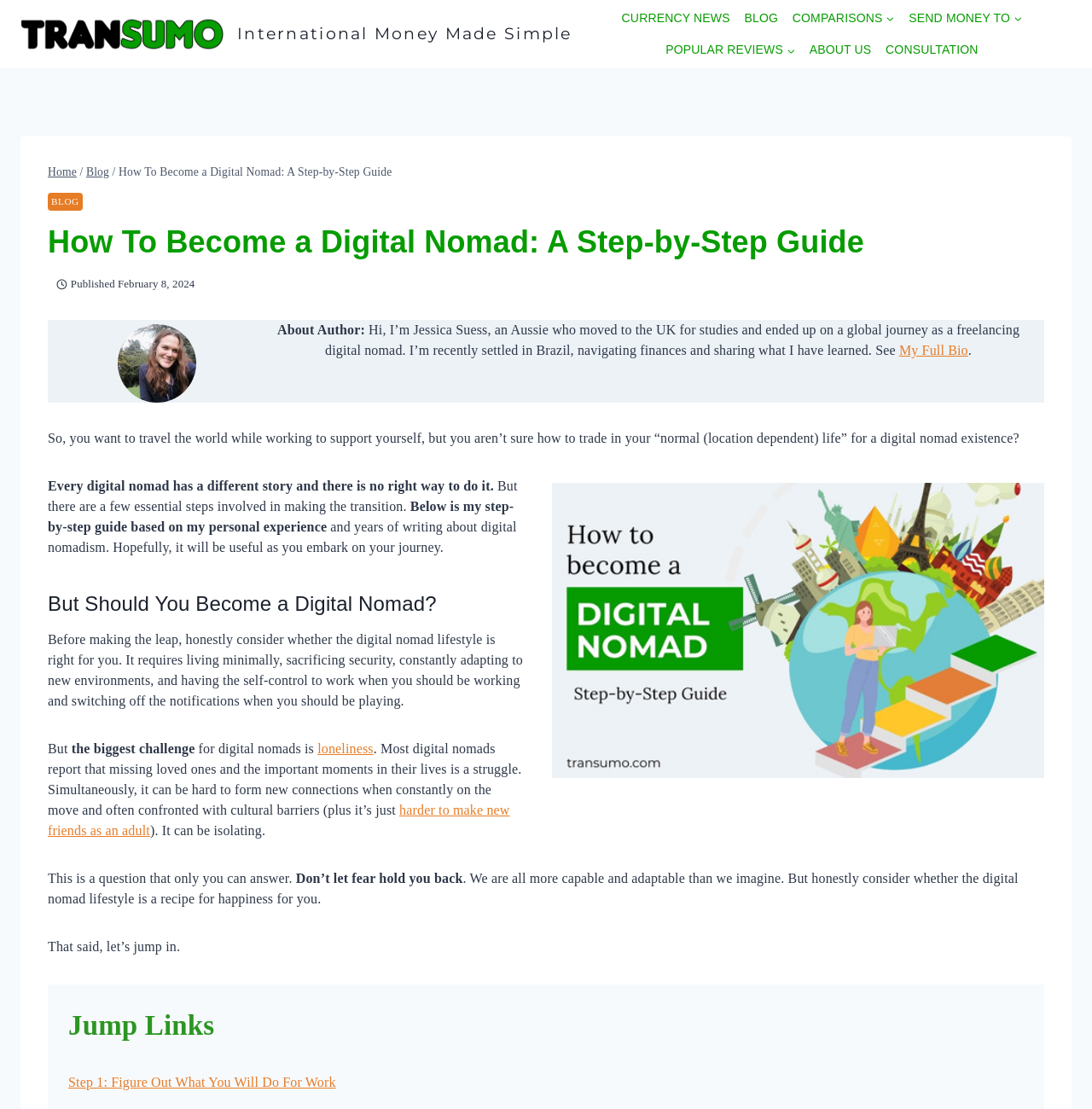Who is the author of this article?
Your answer should be a single word or phrase derived from the screenshot.

Jessica Suess